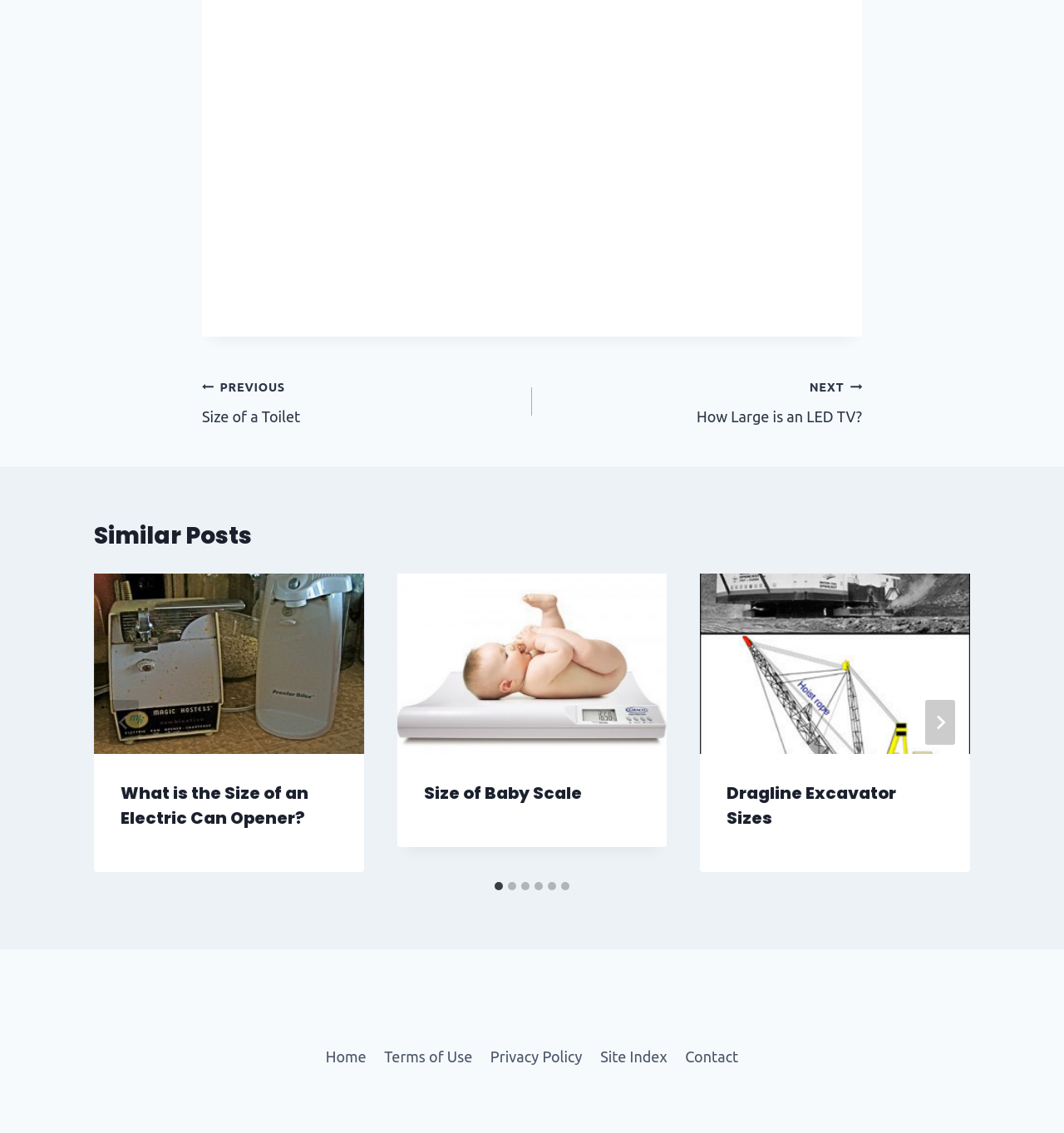How many slides are there in the similar posts section?
Answer the question in a detailed and comprehensive manner.

The number of slides can be determined by looking at the tablist in the similar posts section, which has 6 tabs labeled from '1 of 6' to '6 of 6'. This indicates that there are 6 slides in total.